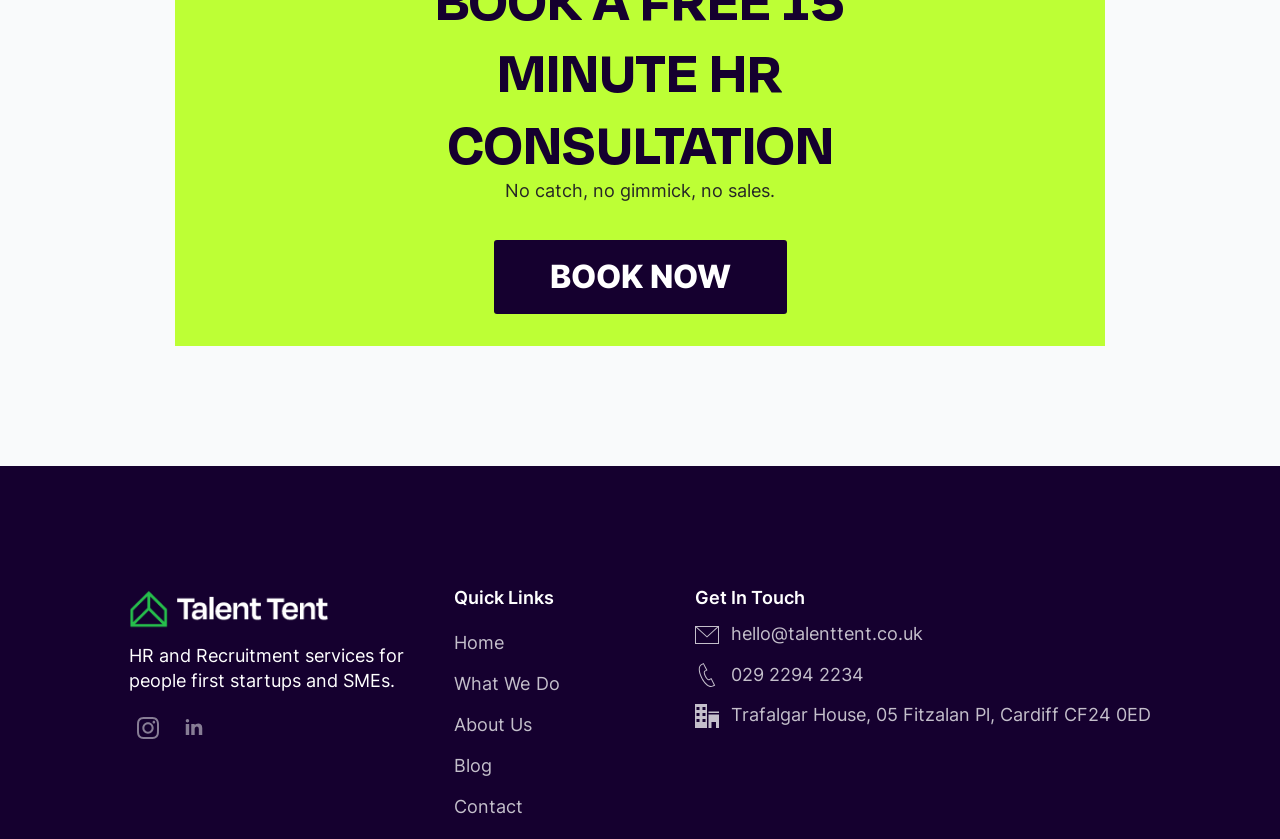Identify the bounding box coordinates of the specific part of the webpage to click to complete this instruction: "Call the phone number 029 2294 2234".

[0.571, 0.791, 0.675, 0.816]